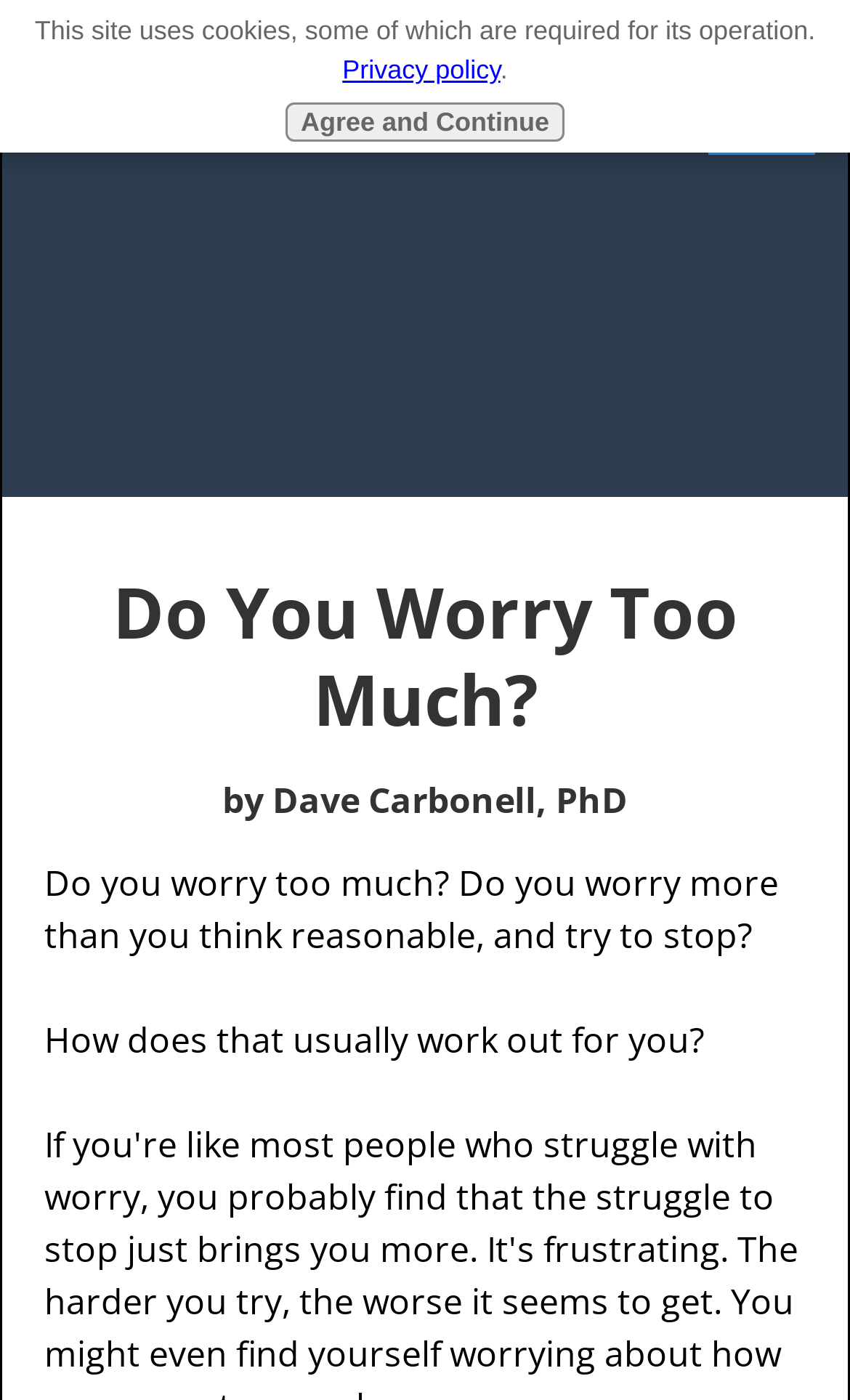Please respond in a single word or phrase: 
What is the name of the website or organization?

The Anxiety Coach